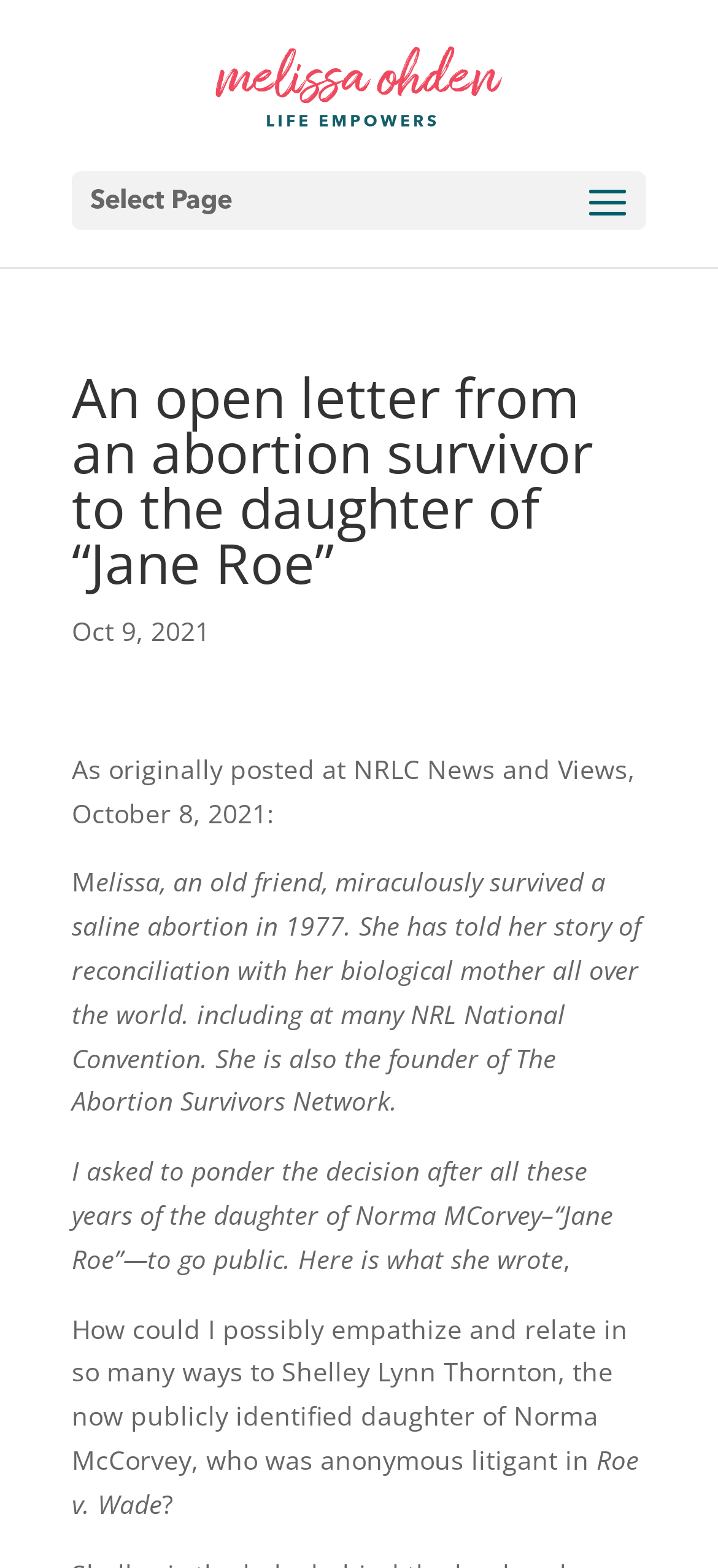What is the date of the original post?
Use the image to give a comprehensive and detailed response to the question.

I found the date of the original post by reading the StaticText element at coordinates [0.1, 0.479, 0.885, 0.529], which says 'As originally posted at NRLC News and Views, October 8, 2021:'